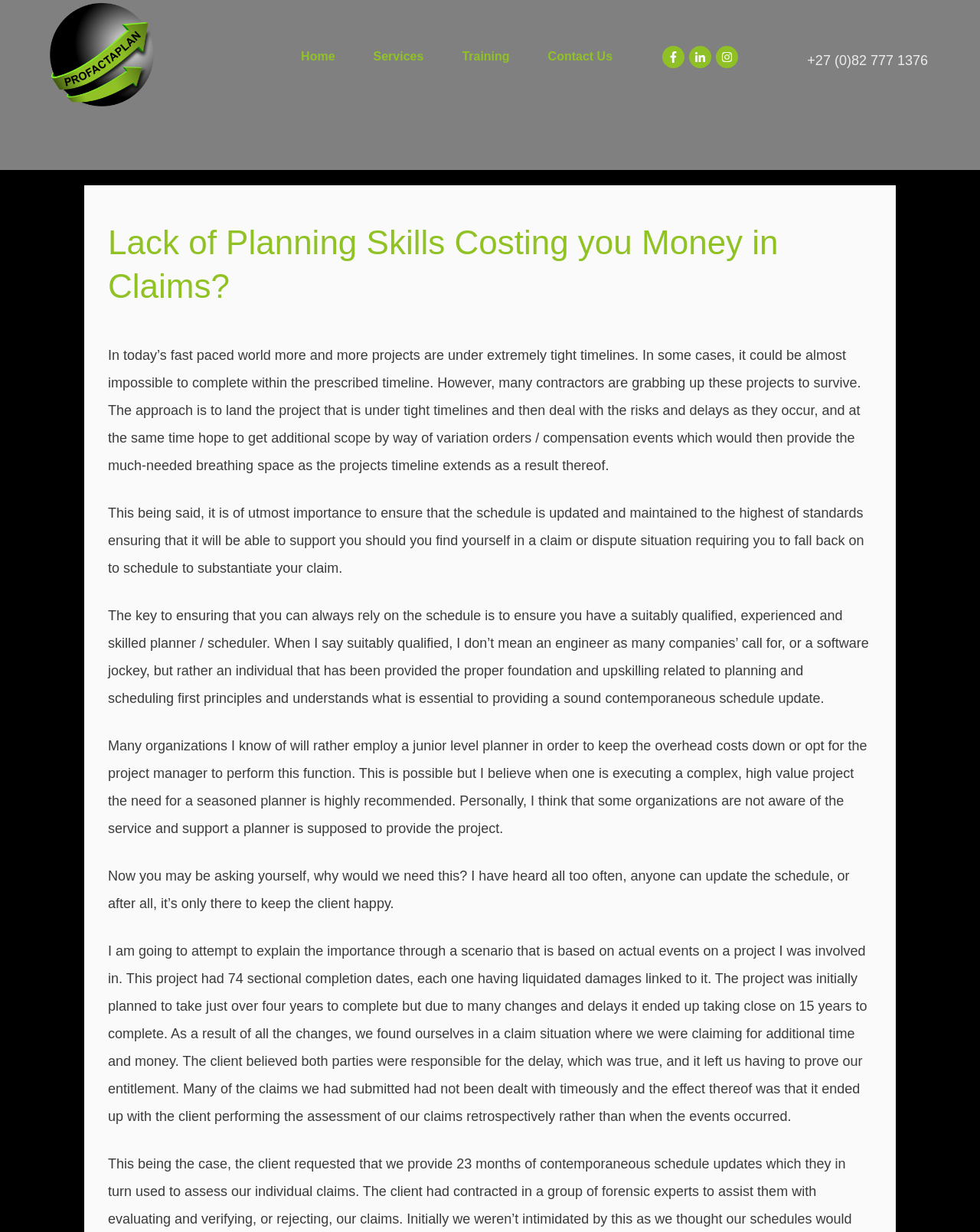Give a detailed overview of the webpage's appearance and contents.

The webpage appears to be an article or blog post discussing the importance of planning skills in project management, particularly in claims situations. At the top of the page, there is a navigation menu with five links: "Home", "Services", "Training", "Contact Us", and three empty links with accompanying images. The navigation menu is positioned near the top of the page, spanning about a third of the page's width.

Below the navigation menu, there is a phone number "+27 (0)82 777 1376" displayed prominently. 

The main content of the page is divided into six paragraphs of text, each discussing the importance of planning skills in project management. The first paragraph sets the context, explaining that many projects are under tight timelines, and contractors often take on these projects despite the risks. The subsequent paragraphs elaborate on the importance of maintaining a schedule, the need for a qualified planner, and the consequences of not having one.

The article also includes a scenario-based example to illustrate the importance of planning skills in claims situations. This example is presented in the last paragraph, which is the longest on the page.